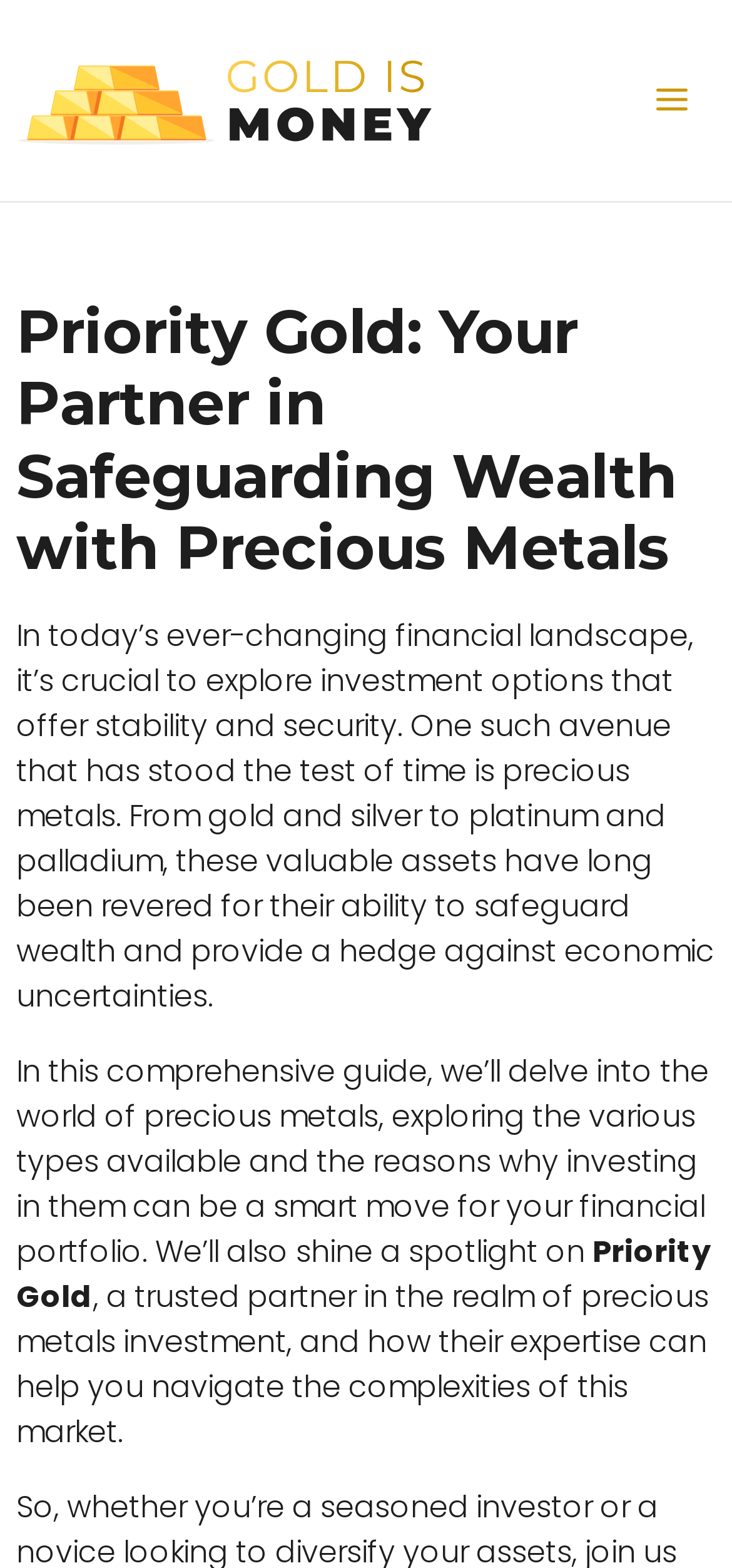What is the focus of the comprehensive guide mentioned?
Based on the image, answer the question with as much detail as possible.

The comprehensive guide mentioned on the webpage delves into the world of precious metals, exploring the various types available and the reasons why investing in them can be a smart move for one's financial portfolio.